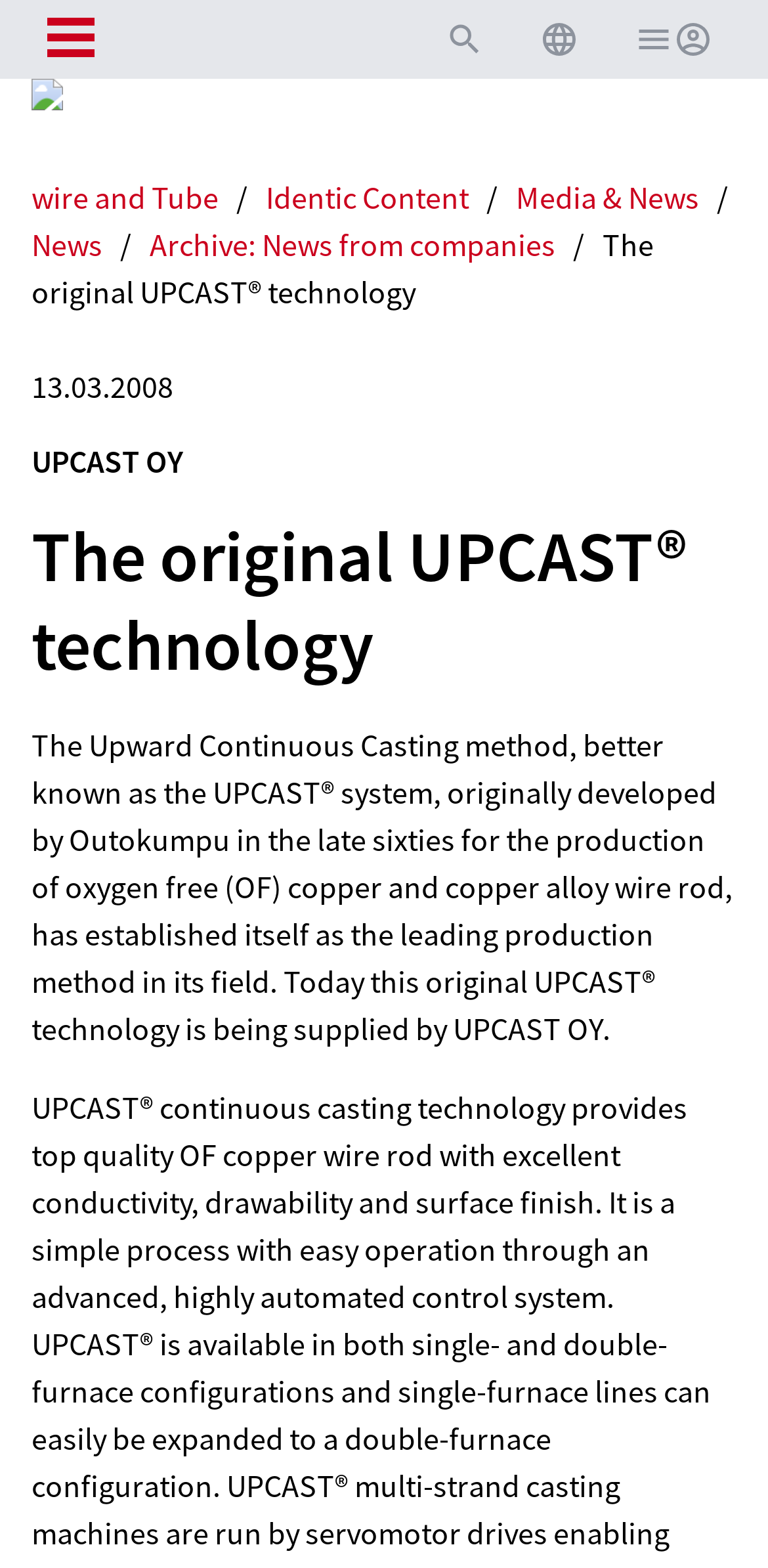Identify the bounding box coordinates of the clickable region required to complete the instruction: "Read the news". The coordinates should be given as four float numbers within the range of 0 and 1, i.e., [left, top, right, bottom].

[0.041, 0.143, 0.149, 0.168]